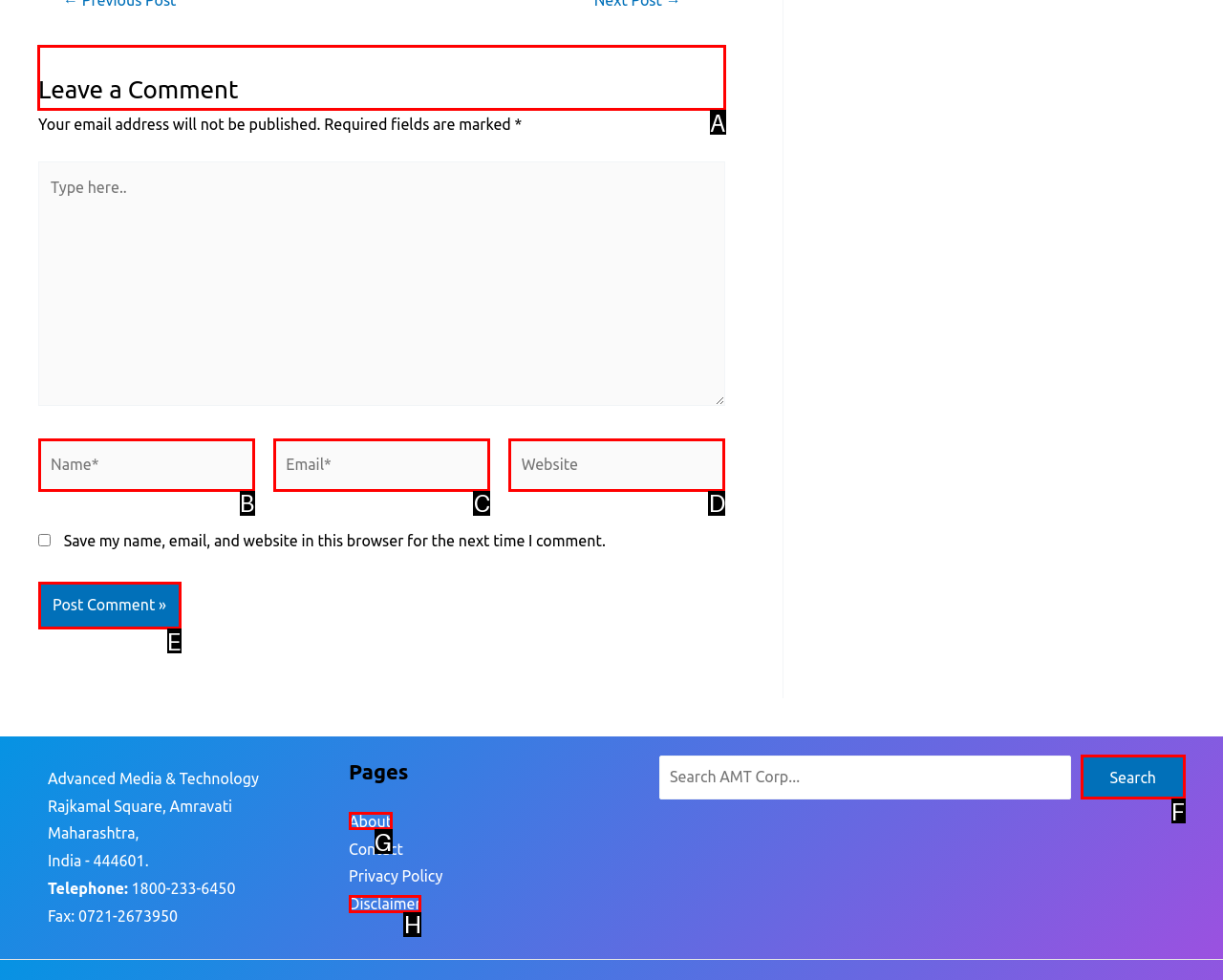Which option should I select to accomplish the task: Leave a comment? Respond with the corresponding letter from the given choices.

A